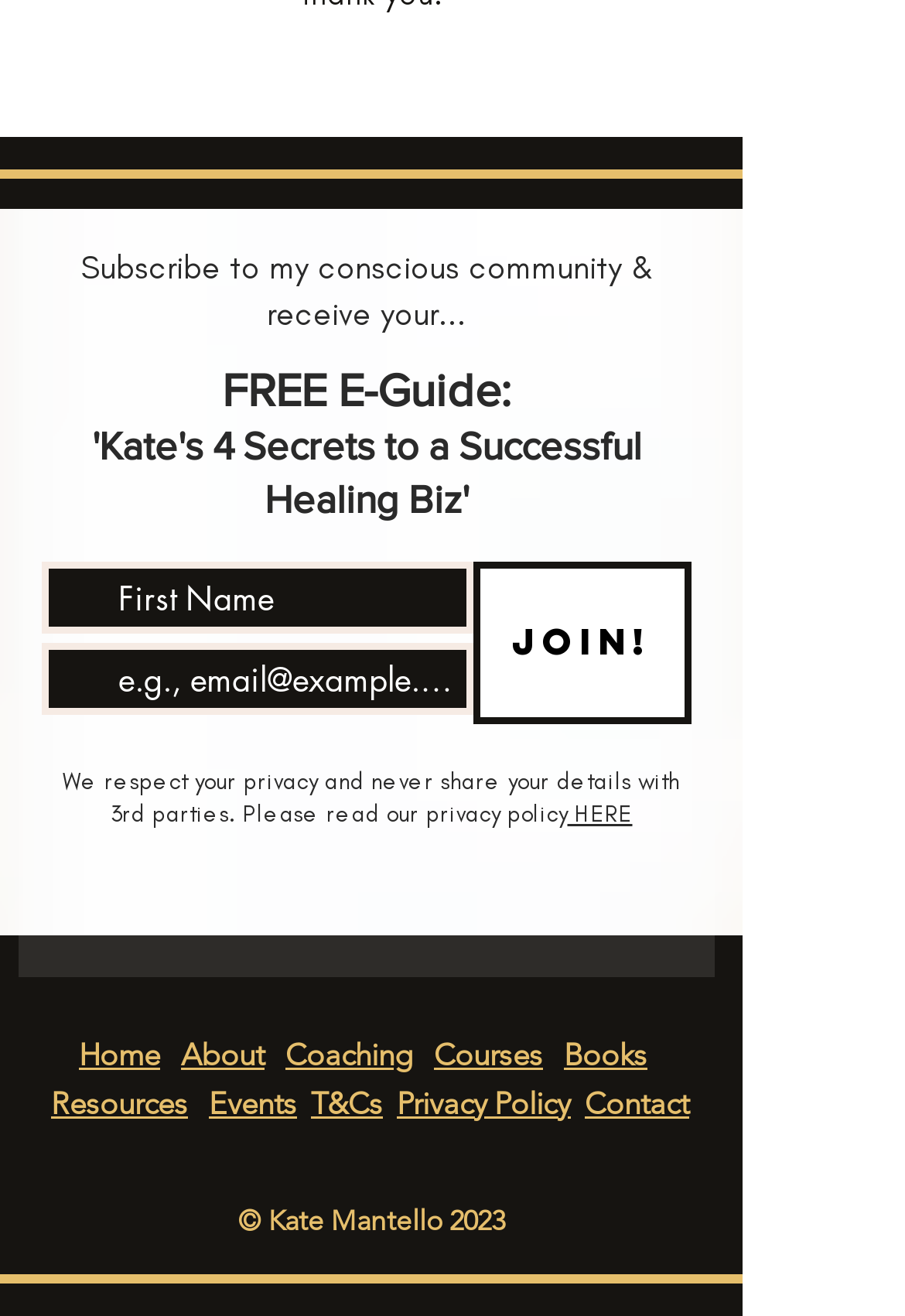Please provide a detailed answer to the question below by examining the image:
How many input fields are there in the subscription form?

The subscription form has two input fields, one for 'First Name' and another for email address, as indicated by the textbox elements with labels 'First Name' and 'e.g., email@example.com'.